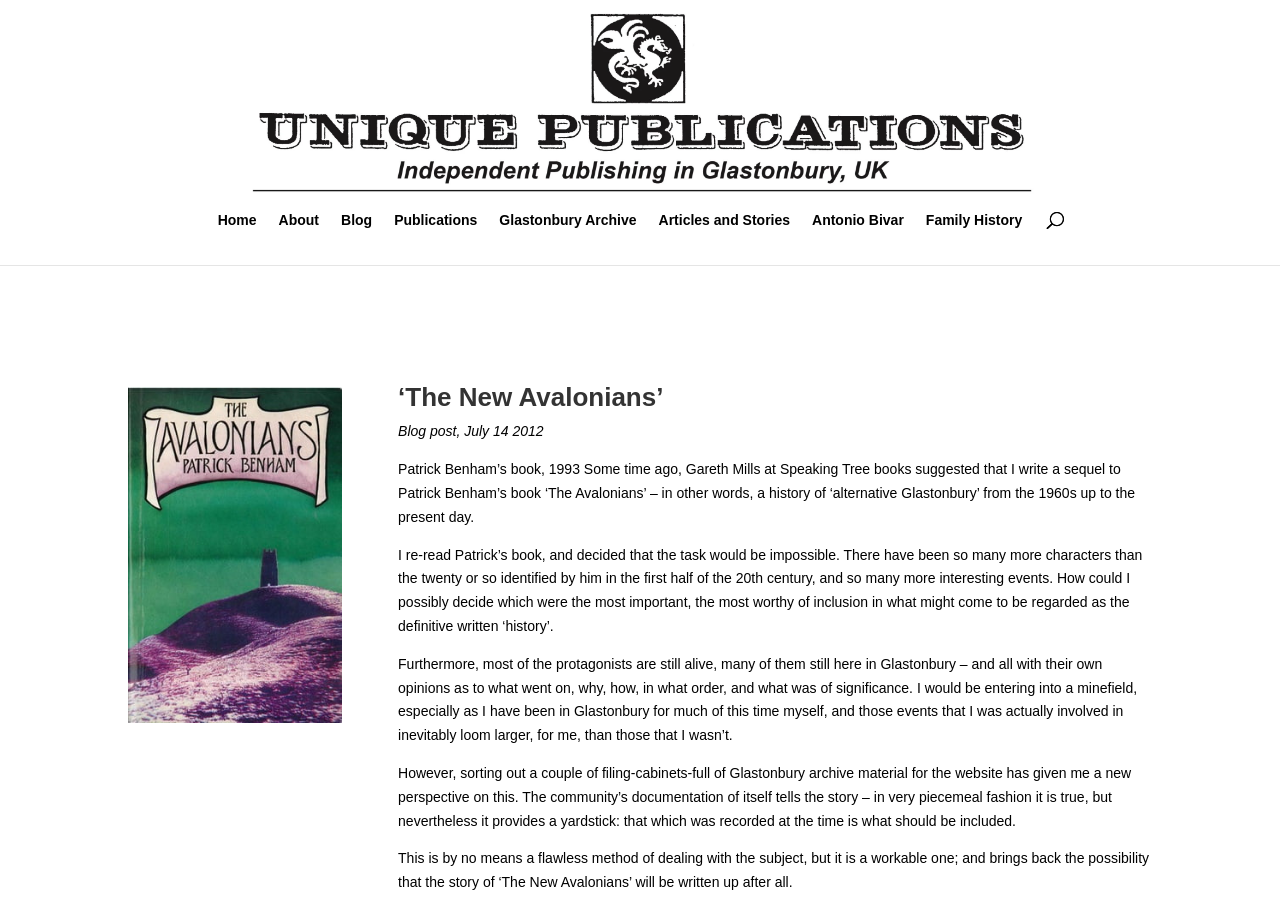Could you indicate the bounding box coordinates of the region to click in order to complete this instruction: "Click the 'Home' link".

[0.17, 0.232, 0.2, 0.288]